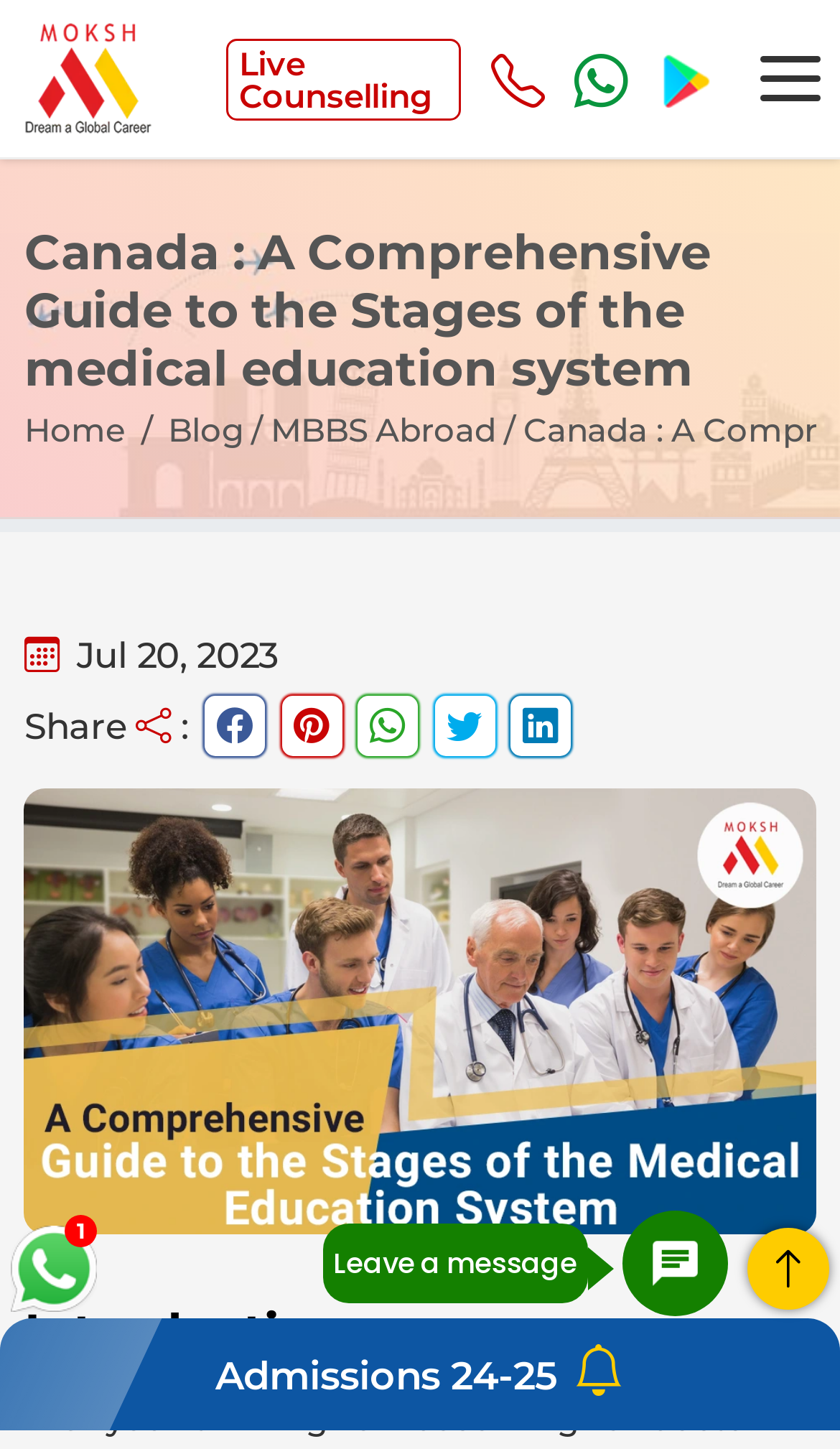Please find the bounding box coordinates of the element's region to be clicked to carry out this instruction: "Click the Home link".

[0.029, 0.282, 0.149, 0.311]